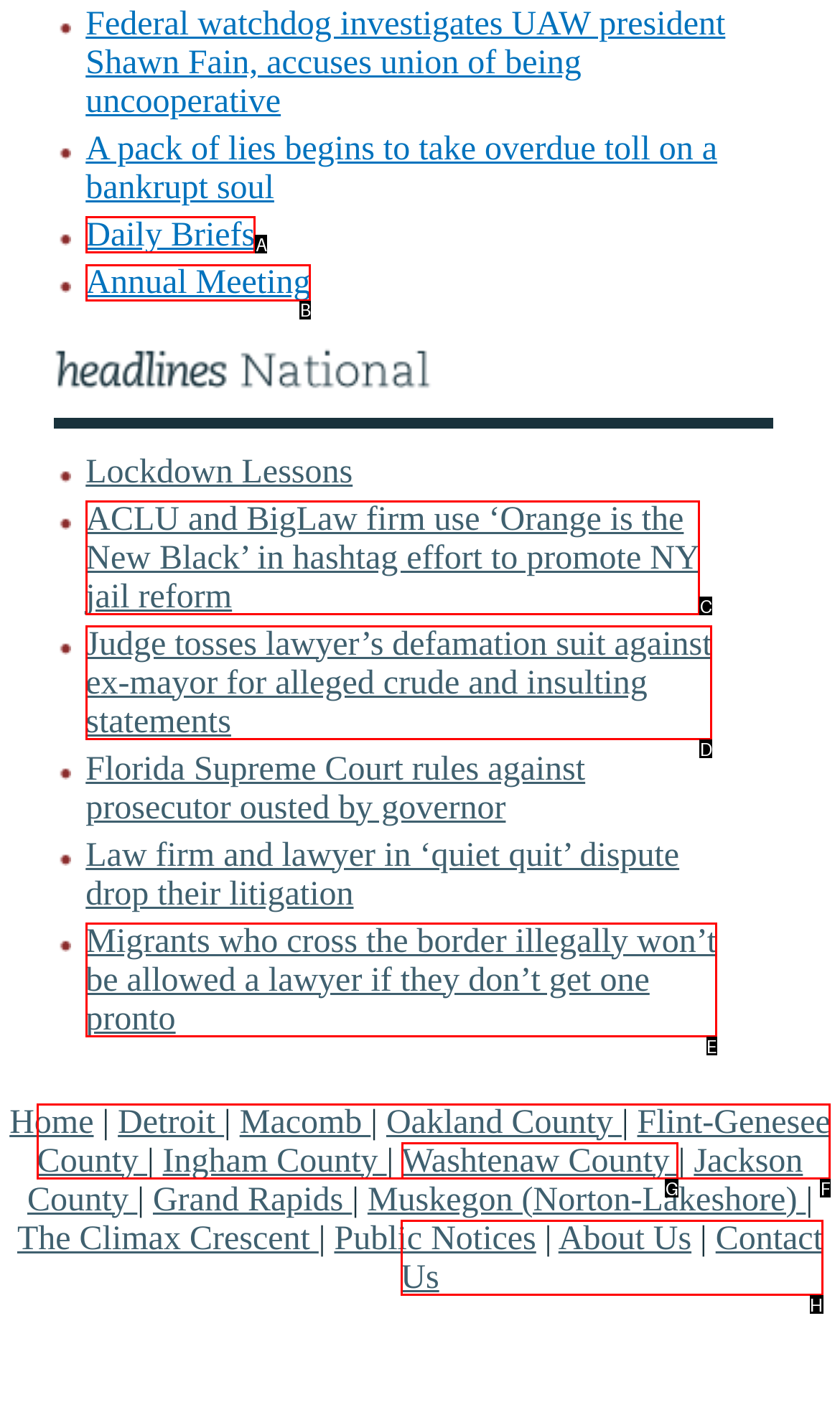Tell me the letter of the UI element I should click to accomplish the task: View Daily Briefs based on the choices provided in the screenshot.

A